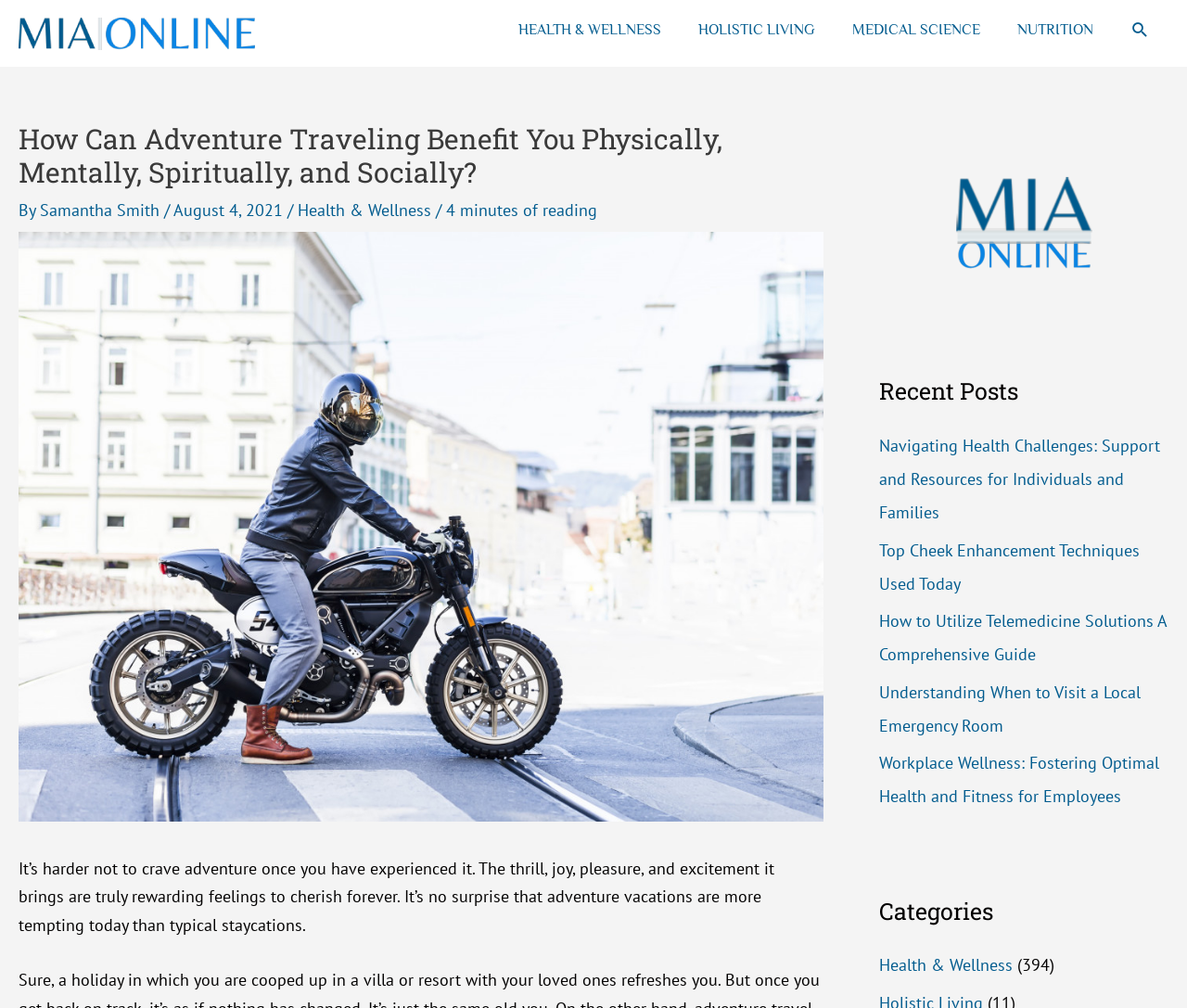Please locate the bounding box coordinates of the region I need to click to follow this instruction: "Search using the search icon link".

[0.952, 0.02, 0.969, 0.039]